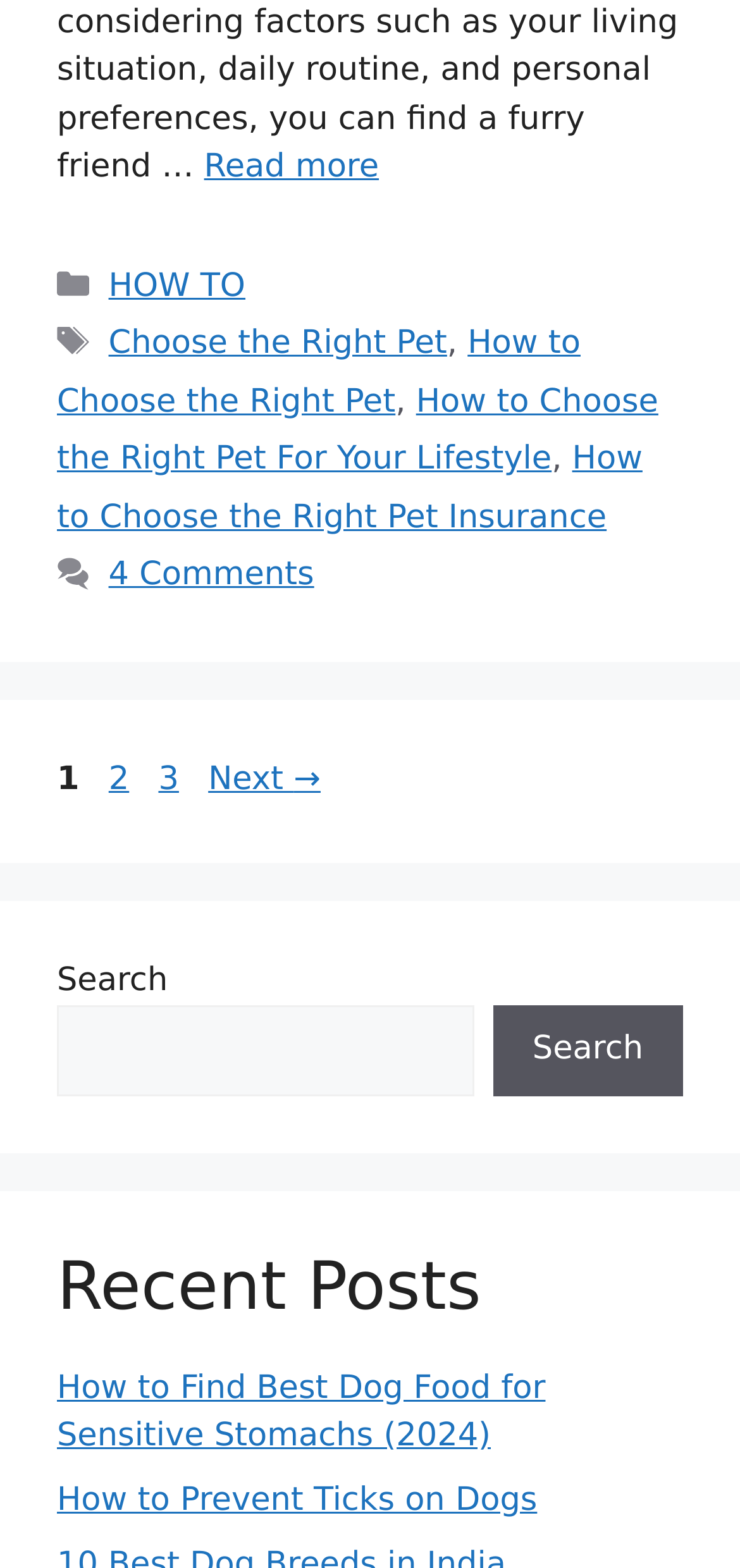Given the element description "Choose the Right Pet" in the screenshot, predict the bounding box coordinates of that UI element.

[0.147, 0.207, 0.604, 0.231]